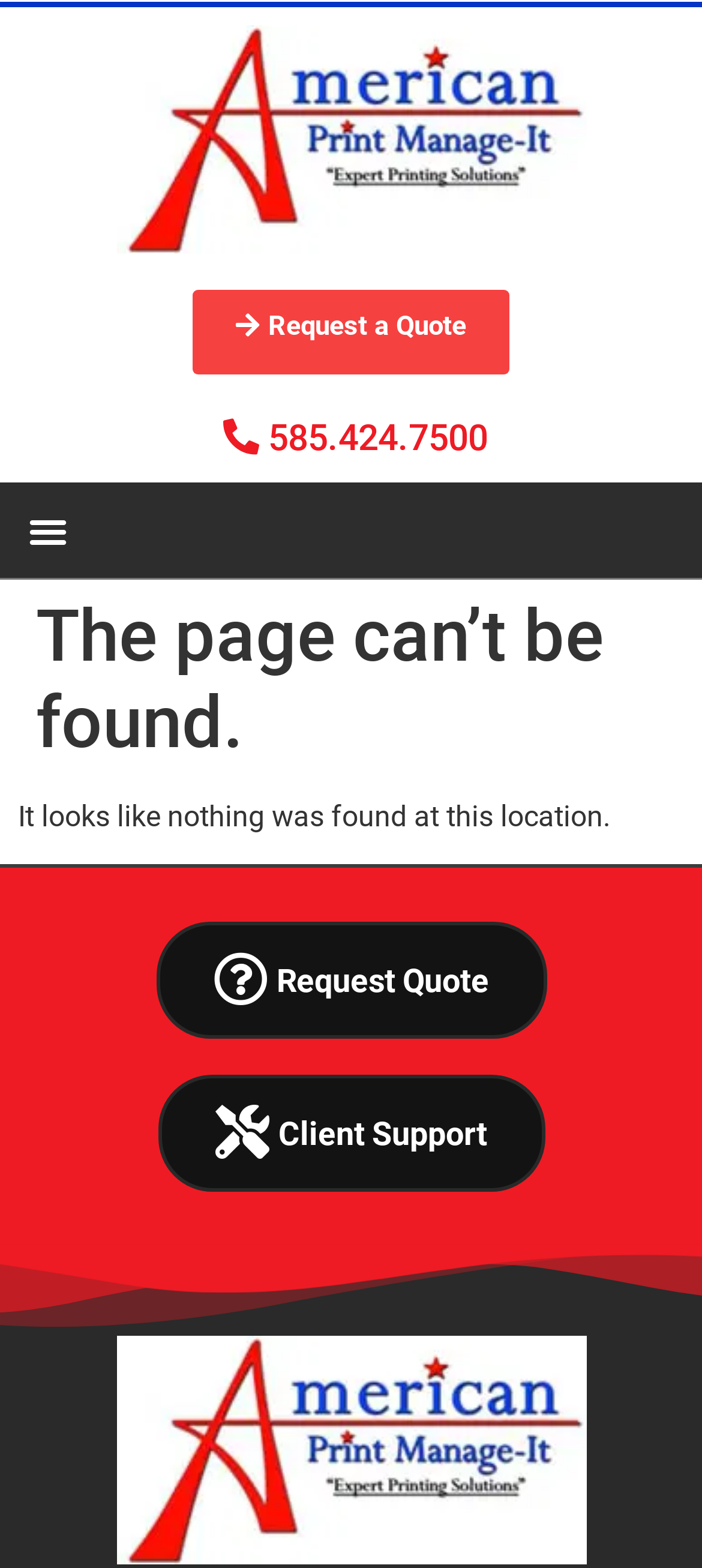What is the purpose of the button at the top?
Look at the webpage screenshot and answer the question with a detailed explanation.

I found a button element with the text 'Menu Toggle' at coordinates [0.026, 0.319, 0.11, 0.357], which suggests that it is used to toggle a menu.